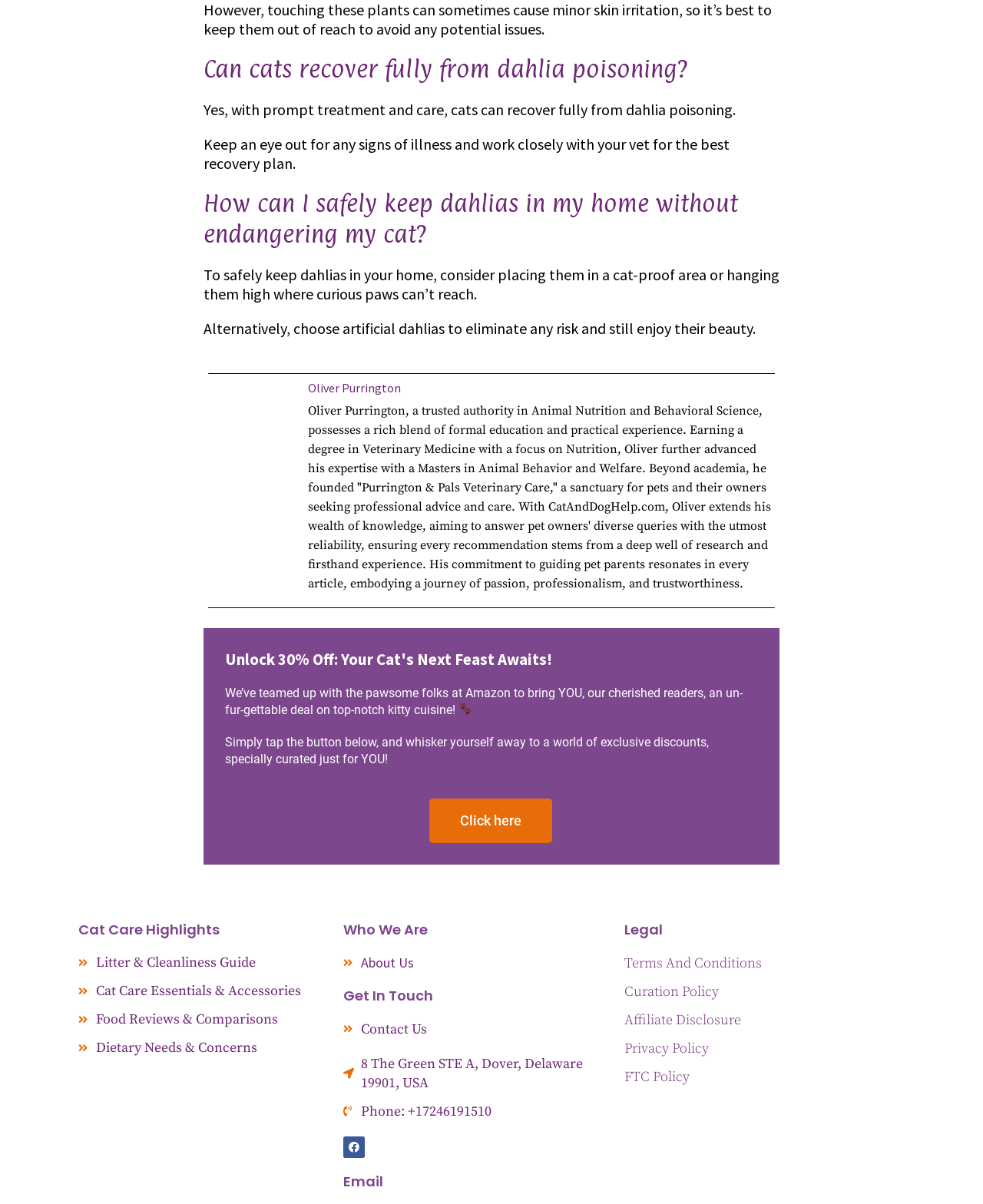Give a one-word or phrase response to the following question: Can cats recover from dahlia poisoning?

Yes